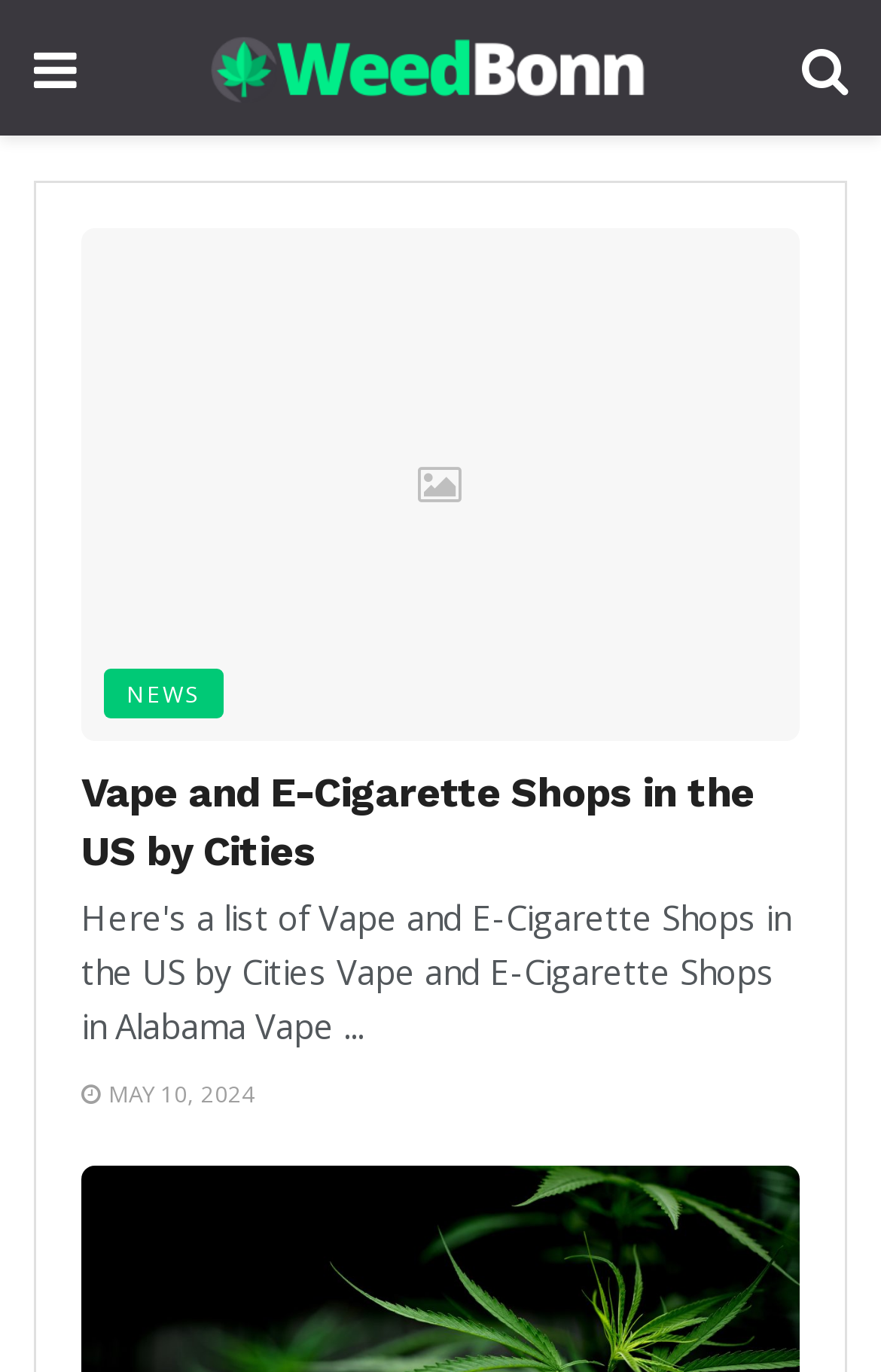Using the given description, provide the bounding box coordinates formatted as (top-left x, top-left y, bottom-right x, bottom-right y), with all values being floating point numbers between 0 and 1. Description: About

None